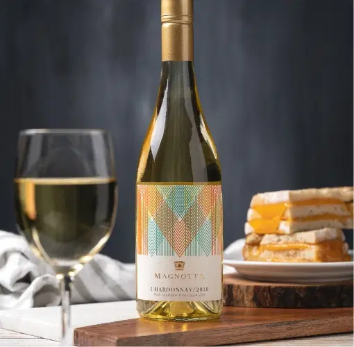Please answer the following question using a single word or phrase: 
What is the purpose of the image?

Product photography